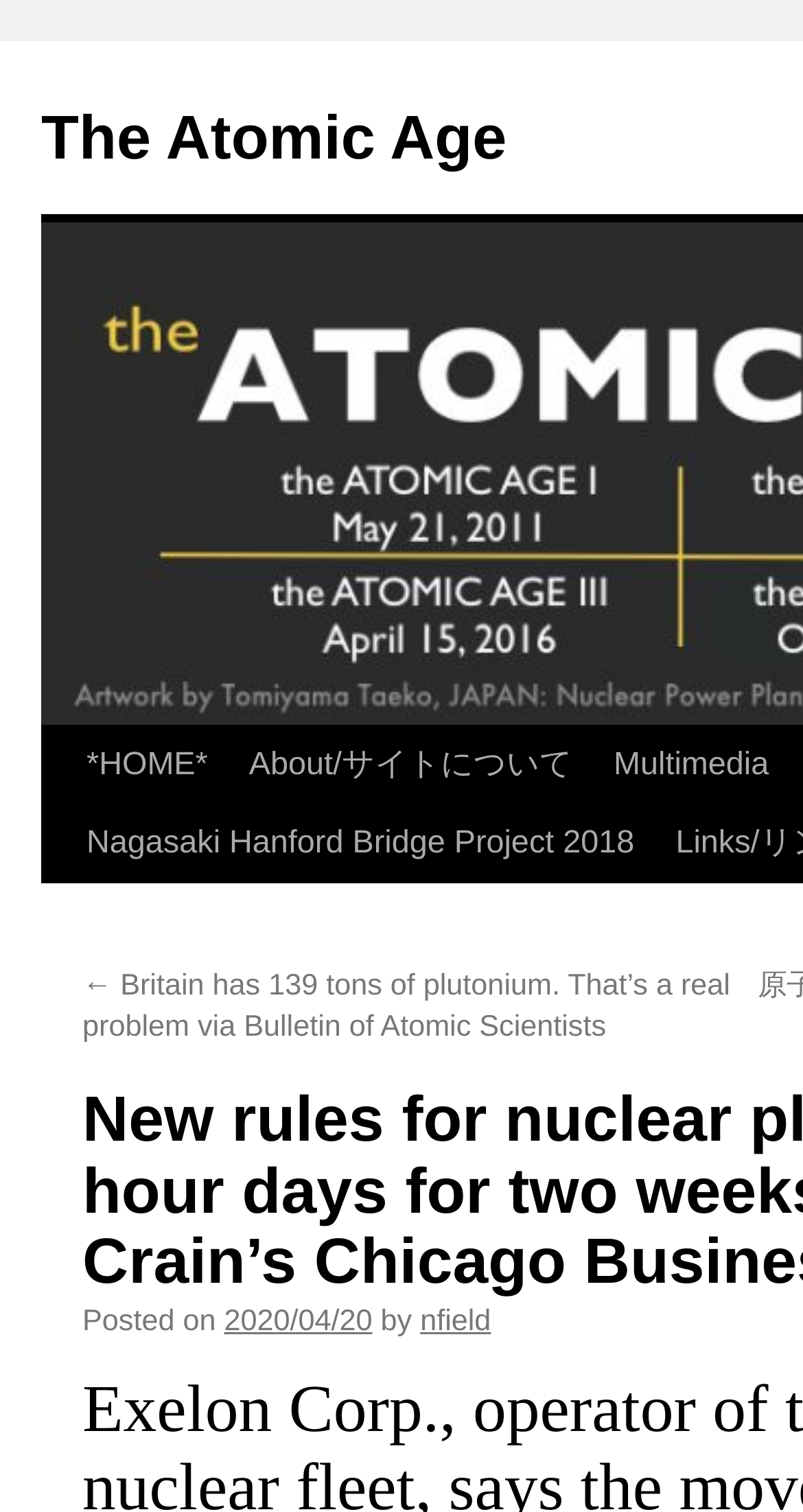Provide the bounding box coordinates of the HTML element described by the text: "Skip to content".

[0.049, 0.479, 0.1, 0.635]